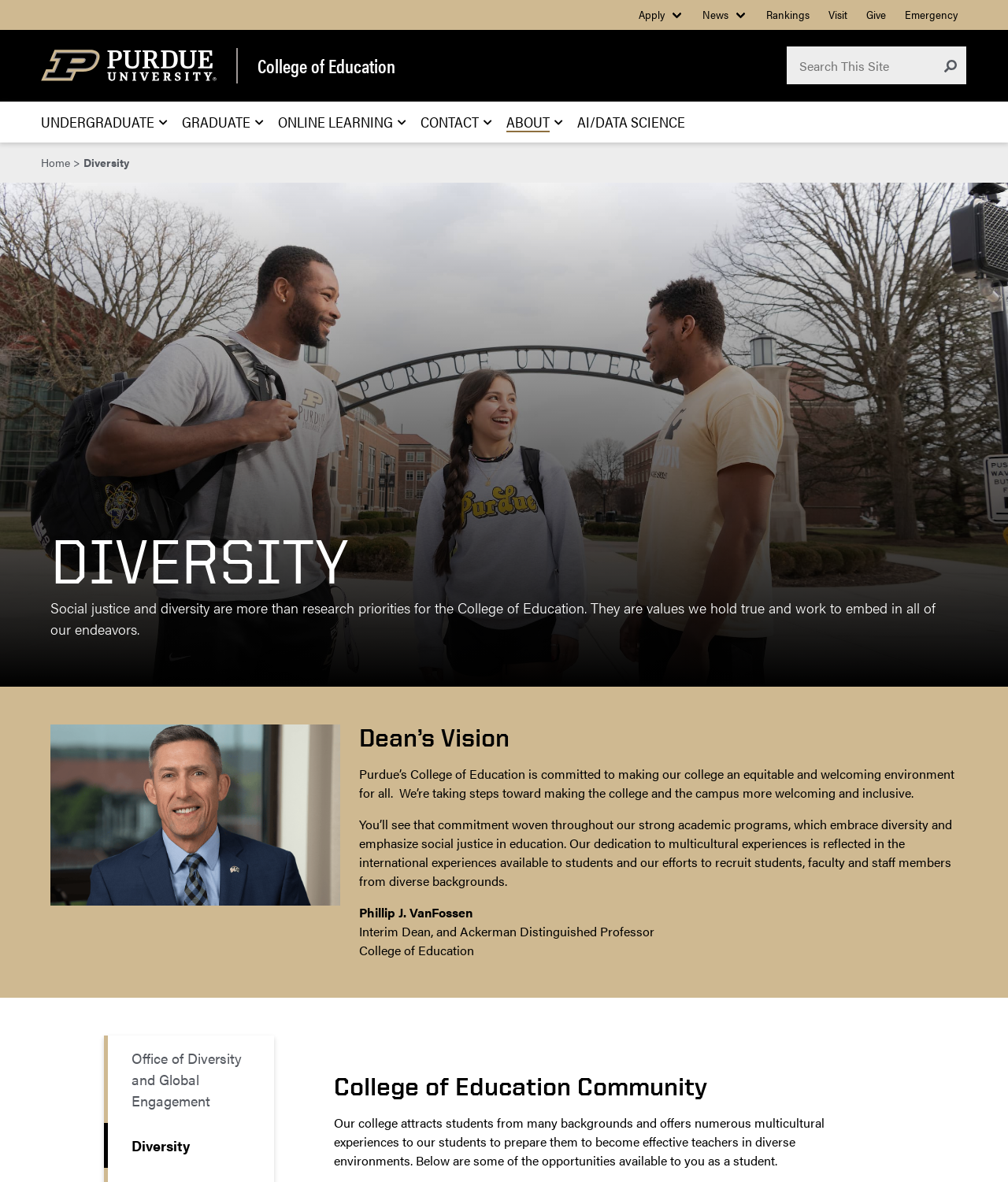What values does the College of Education hold true?
Based on the screenshot, provide your answer in one word or phrase.

Social justice and diversity